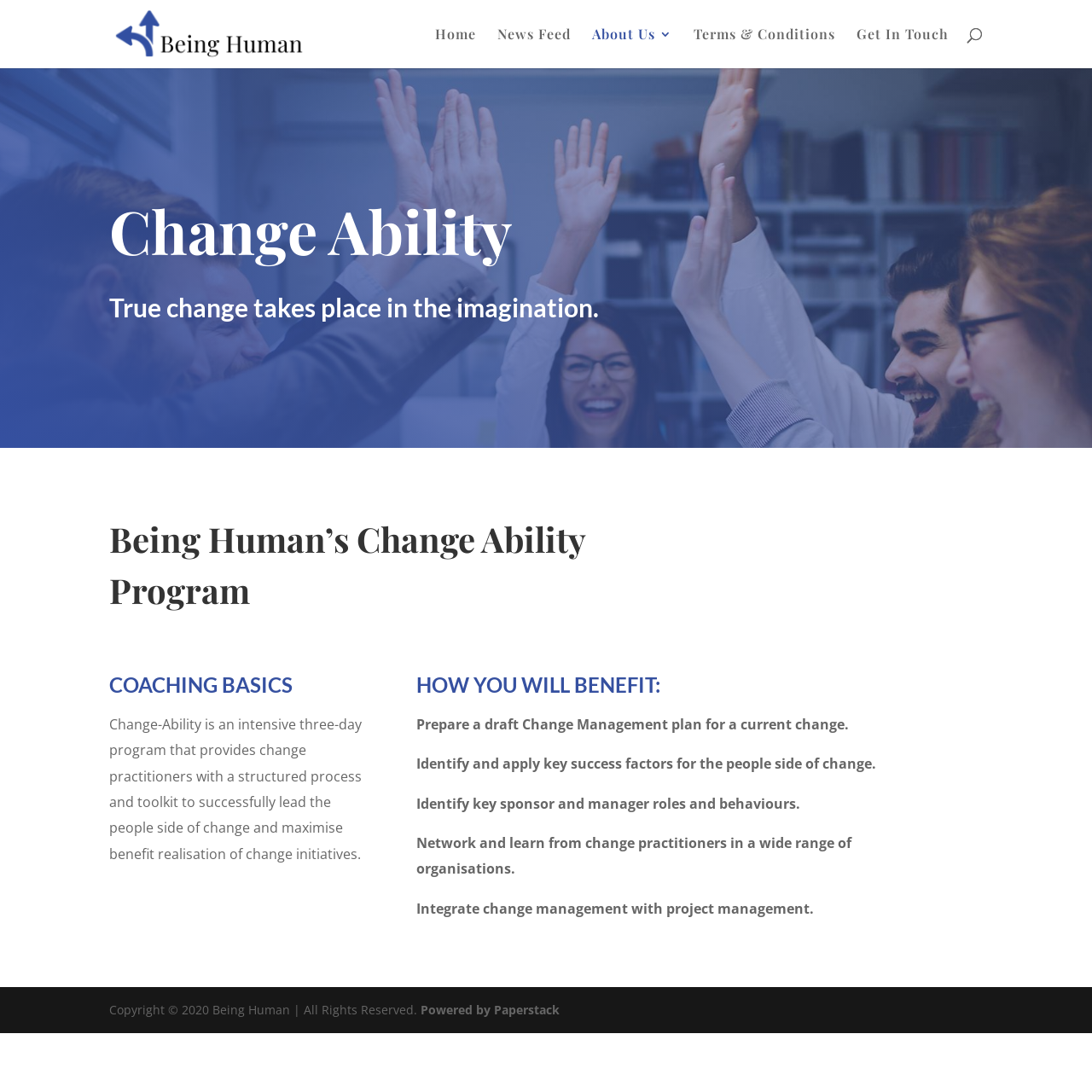Write an elaborate caption that captures the essence of the webpage.

The webpage is about Change Ability, a program by Being Human, which focuses on change management and leadership. At the top left, there is a logo image of Being Human, accompanied by a link to the organization's homepage. 

To the right of the logo, there is a navigation menu consisting of five links: Home, News Feed, About Us 3, Terms & Conditions, and Get In Touch. Below the navigation menu, there is a search bar that spans across the top of the page.

The main content of the page is an article that occupies most of the page. It starts with a heading "Change Ability" followed by a quote "True change takes place in the imagination." Below the quote, there is a subheading "Being Human’s Change Ability Program" that introduces the program. 

The program is described as an intensive three-day course that provides change practitioners with a structured process and toolkit to successfully lead the people side of change. The benefits of the program are listed in four points, including preparing a draft Change Management plan, identifying key success factors, identifying key sponsor and manager roles, and networking with change practitioners.

At the bottom of the page, there is a footer section that contains copyright information and a link to the platform that powers the website, Paperstack.